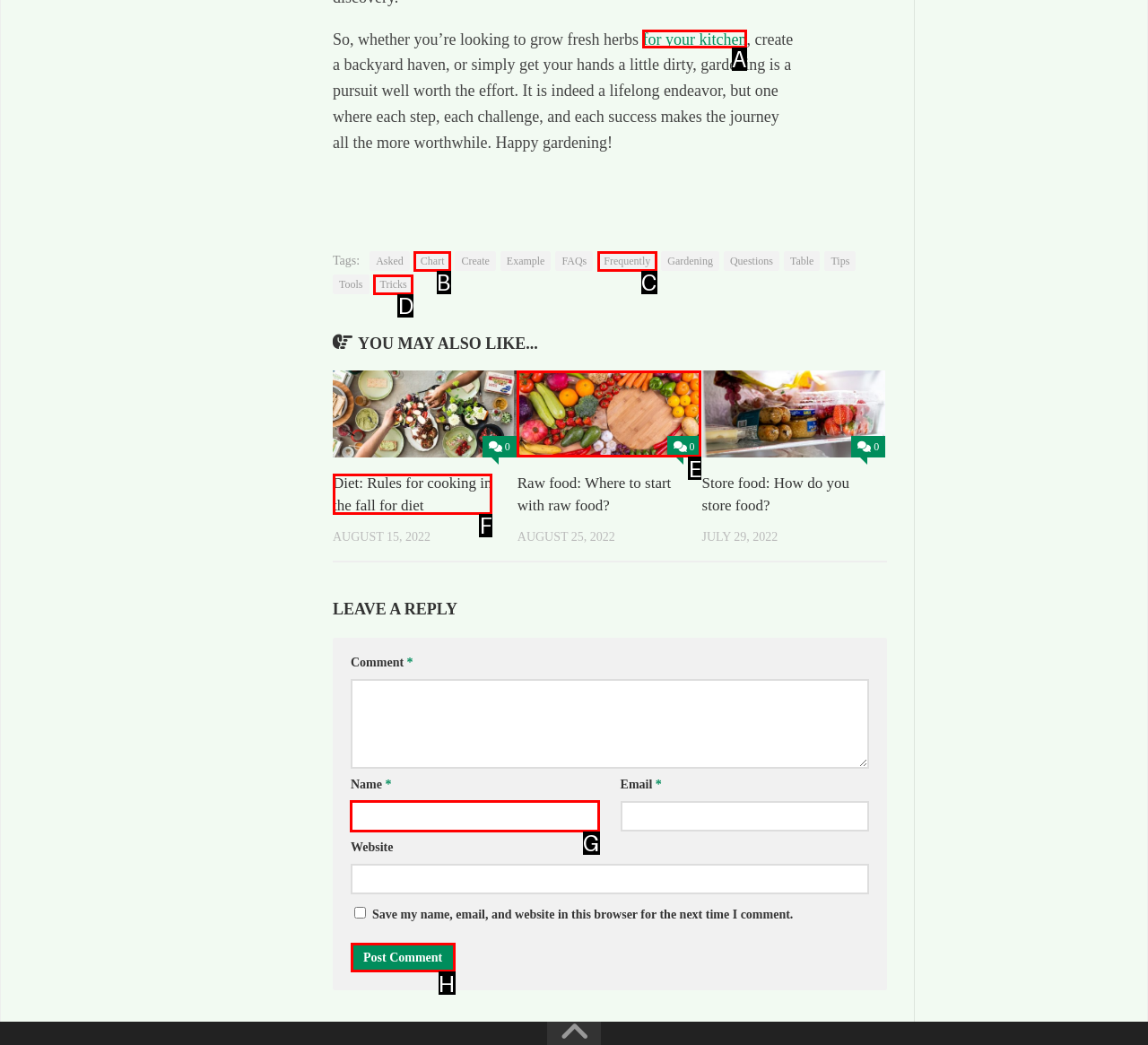Tell me which one HTML element I should click to complete this task: Enter your name Answer with the option's letter from the given choices directly.

G